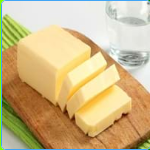Using the details from the image, please elaborate on the following question: What is the color of the butter in the image?

The caption describes the butter as having a 'rich yellow hue', which suggests that the color of the butter in the image is yellow.